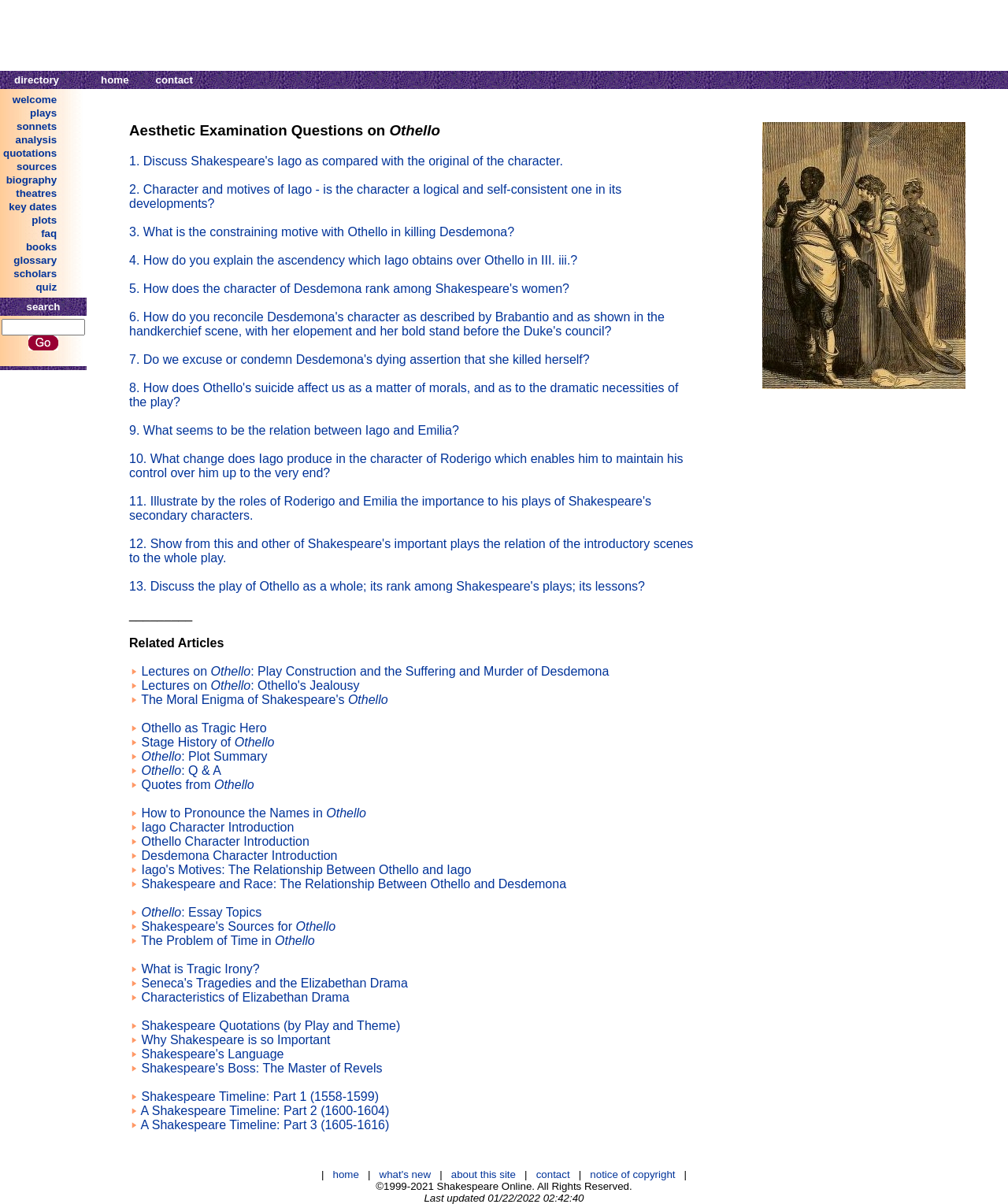Provide a single word or phrase answer to the question: 
How many related articles are linked on the webpage?

4